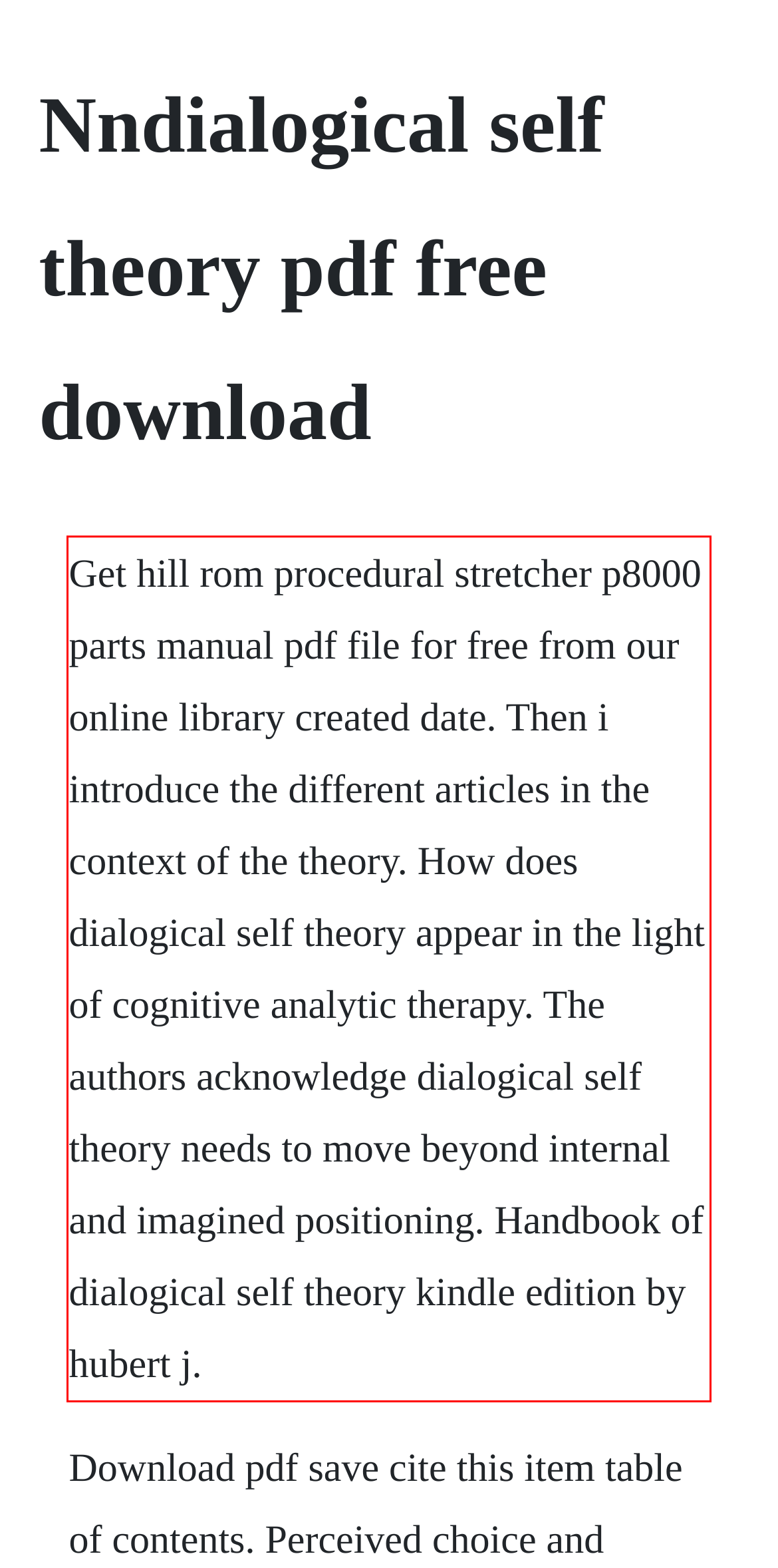Please identify and extract the text content from the UI element encased in a red bounding box on the provided webpage screenshot.

Get hill rom procedural stretcher p8000 parts manual pdf file for free from our online library created date. Then i introduce the different articles in the context of the theory. How does dialogical self theory appear in the light of cognitive analytic therapy. The authors acknowledge dialogical self theory needs to move beyond internal and imagined positioning. Handbook of dialogical self theory kindle edition by hubert j.